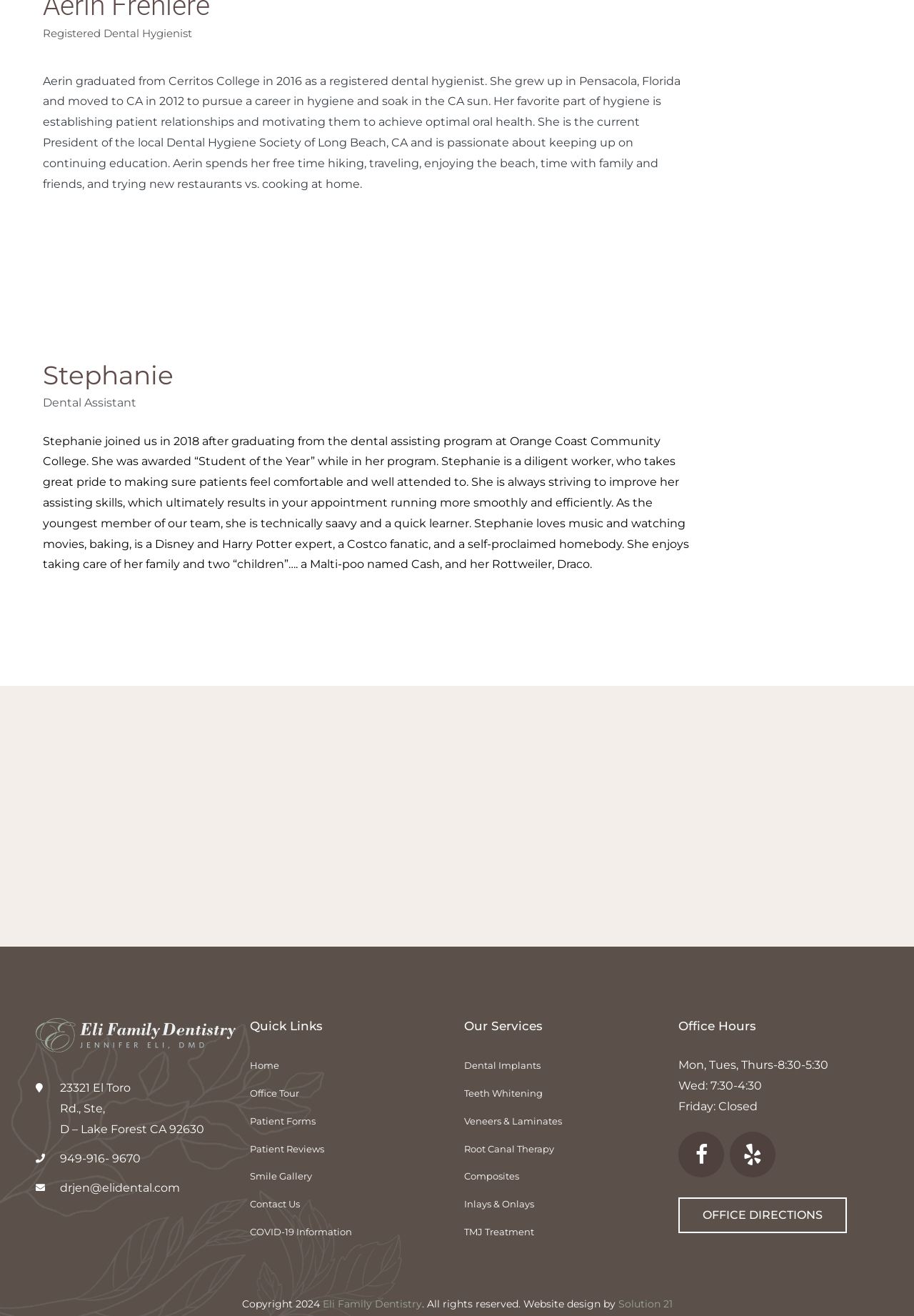What is the name of the dental office?
Using the information from the image, give a concise answer in one word or a short phrase.

Eli Family Dentistry